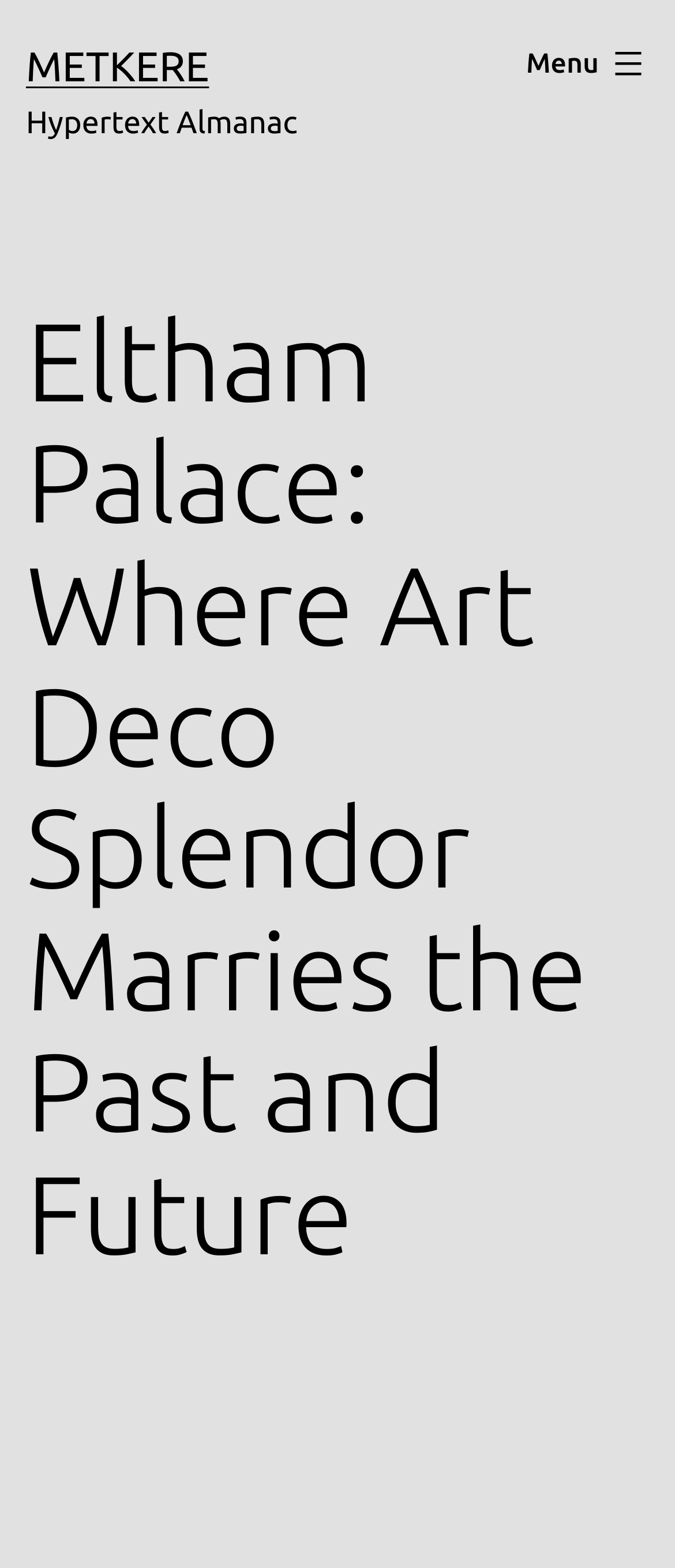Identify the webpage's primary heading and generate its text.

Eltham Palace: Where Art Deco Splendor Marries the Past and Future